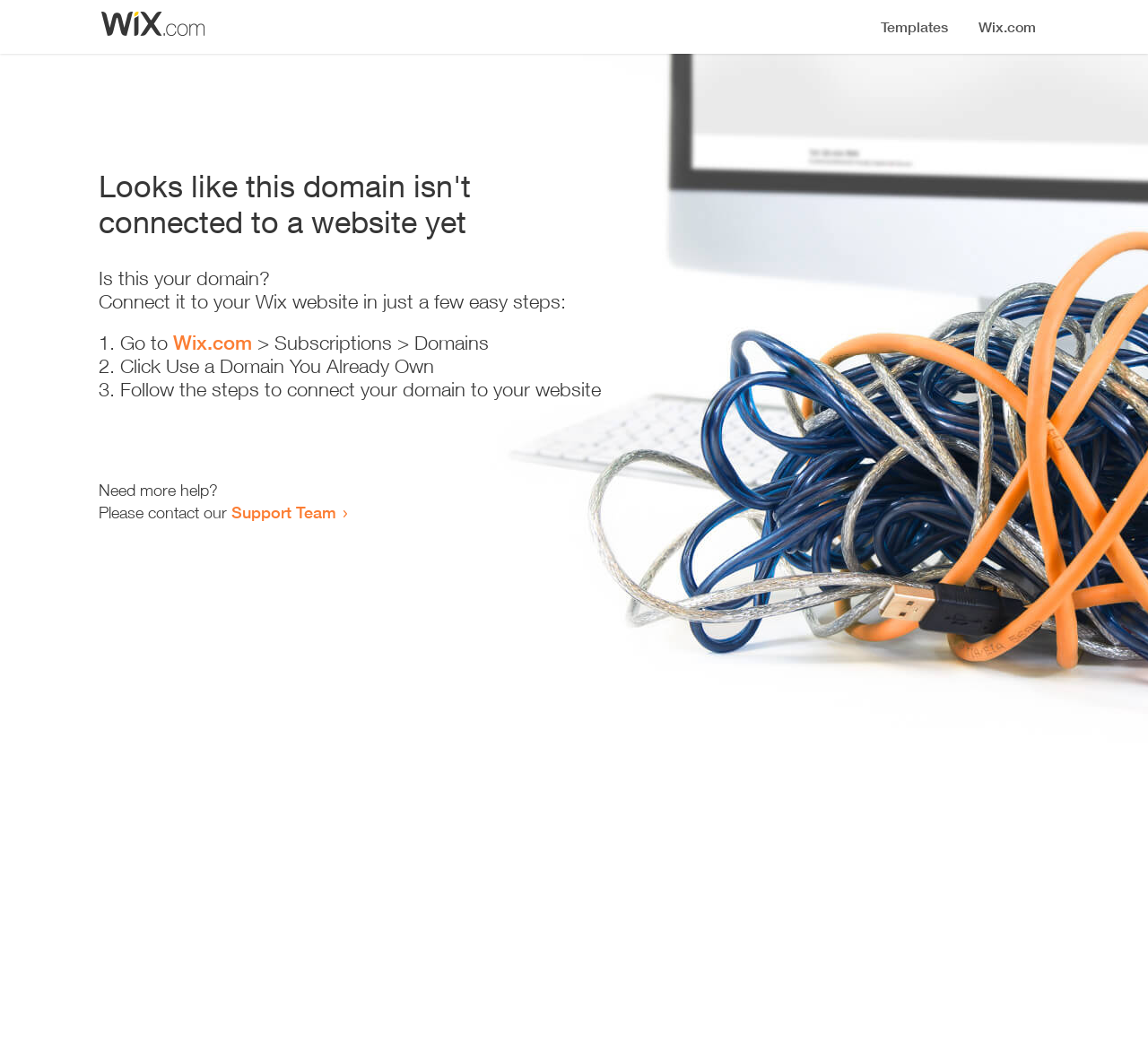Explain the features and main sections of the webpage comprehensively.

The webpage appears to be an error page, indicating that a domain is not connected to a website yet. At the top, there is a small image, likely a logo or icon. Below the image, a prominent heading reads "Looks like this domain isn't connected to a website yet". 

Underneath the heading, a series of instructions are provided to connect the domain to a Wix website. The instructions are divided into three steps, each marked with a numbered list marker (1., 2., and 3.). The first step involves going to Wix.com, followed by navigating to Subscriptions and then Domains. The second step is to click "Use a Domain You Already Own", and the third step is to follow the instructions to connect the domain to the website.

Below the instructions, there is a message asking if the user needs more help, followed by an invitation to contact the Support Team via a link. The overall layout is simple and easy to follow, with clear headings and concise text guiding the user through the process of connecting their domain to a website.